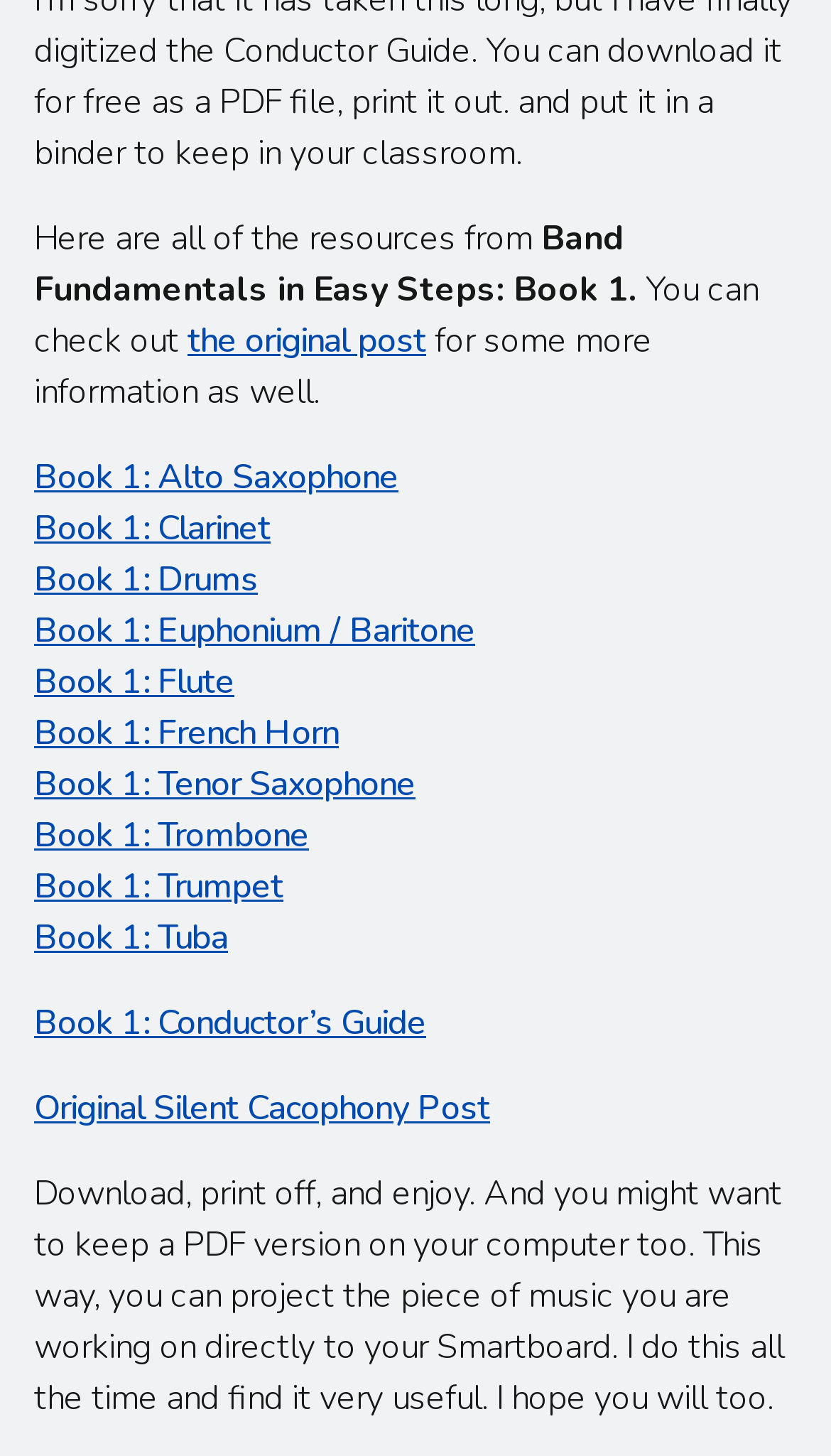Determine the bounding box coordinates for the area you should click to complete the following instruction: "Chat with customer support".

None